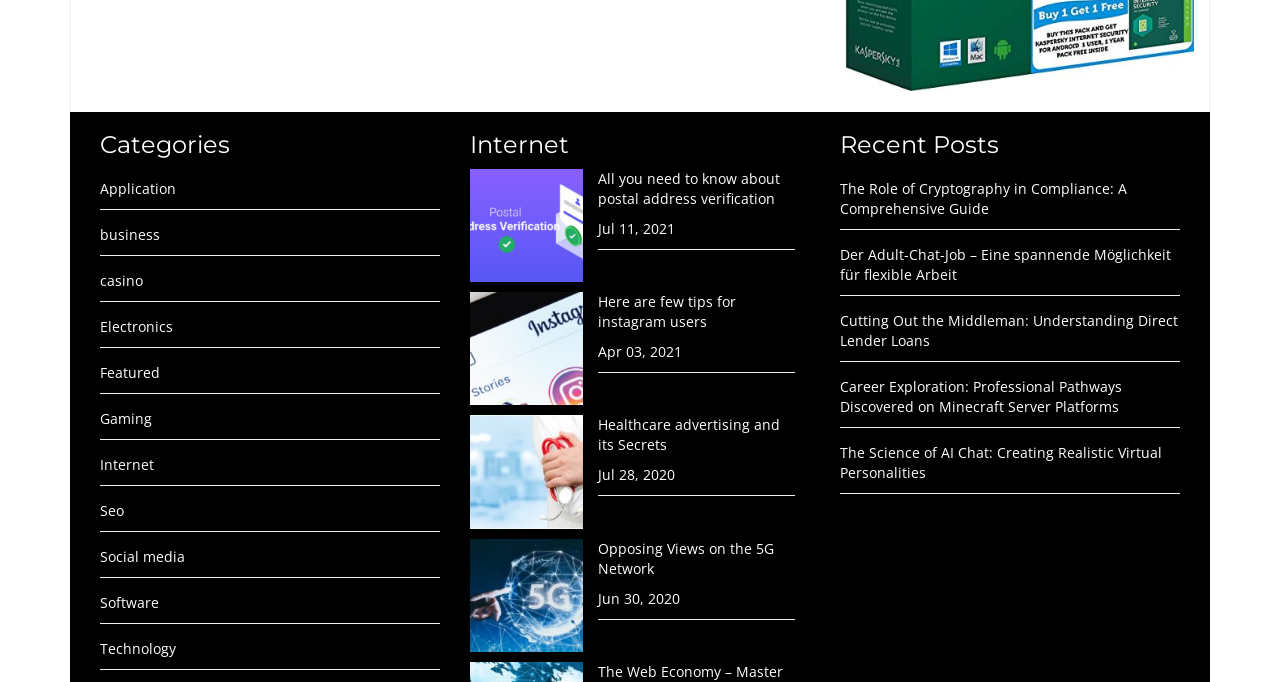Determine the bounding box for the HTML element described here: "Increase Website Traffic". The coordinates should be given as [left, top, right, bottom] with each number being a float between 0 and 1.

None